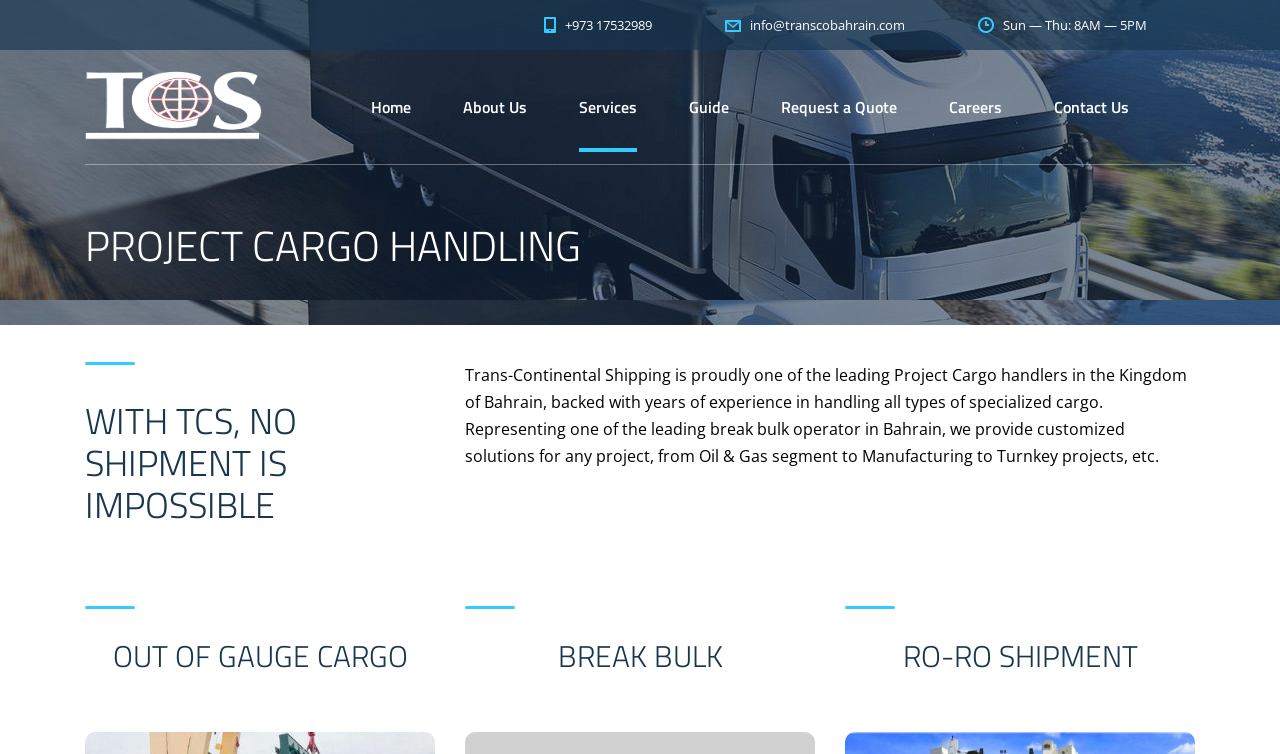Identify and generate the primary title of the webpage.

PROJECT CARGO HANDLING